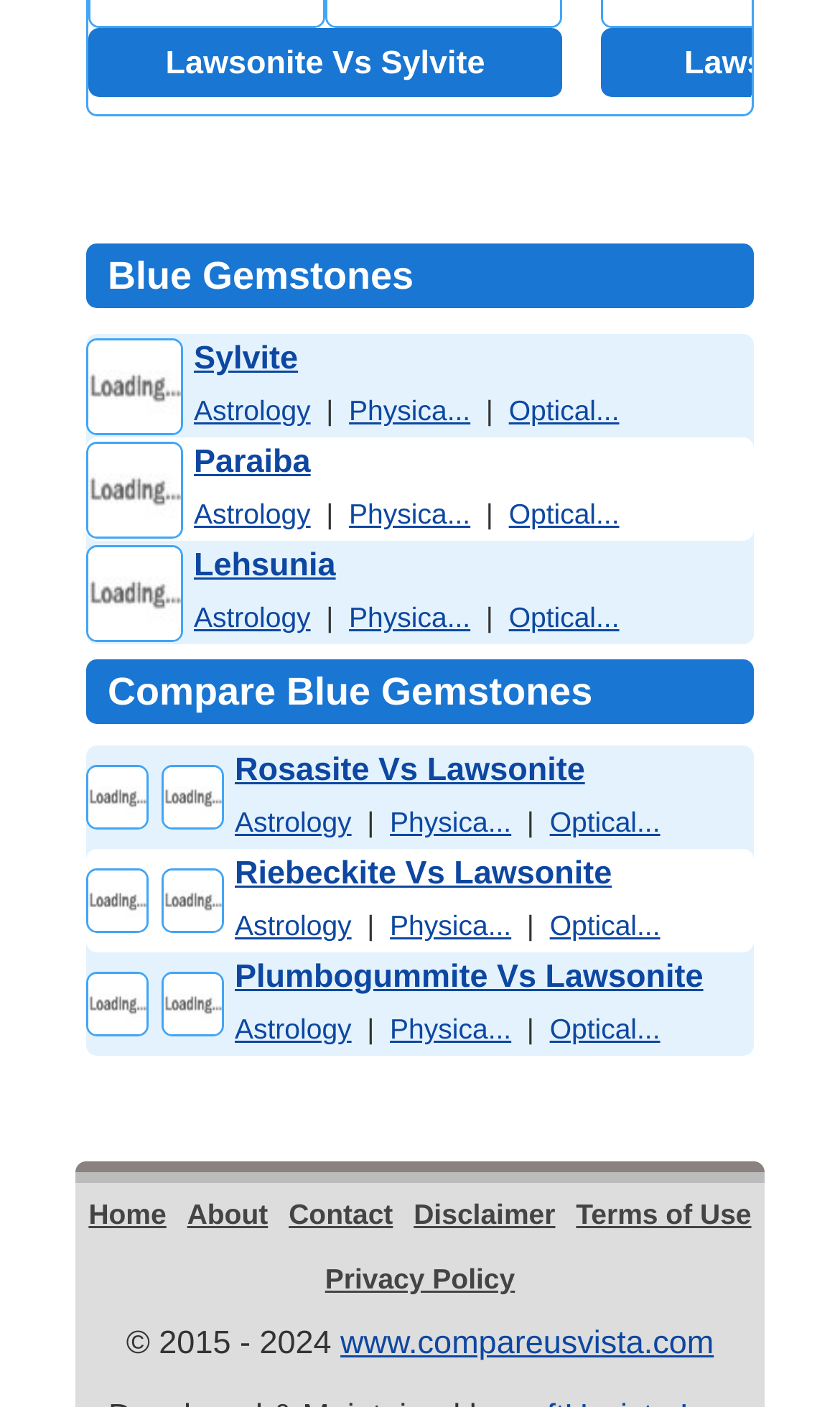What are the categories for comparing blue gemstones?
Please describe in detail the information shown in the image to answer the question.

I looked at the columns in the second table, which has a heading 'Compare Blue Gemstones'. The columns after the first one contain the categories for comparing blue gemstones, which are Astrology, Physica, and Optical.